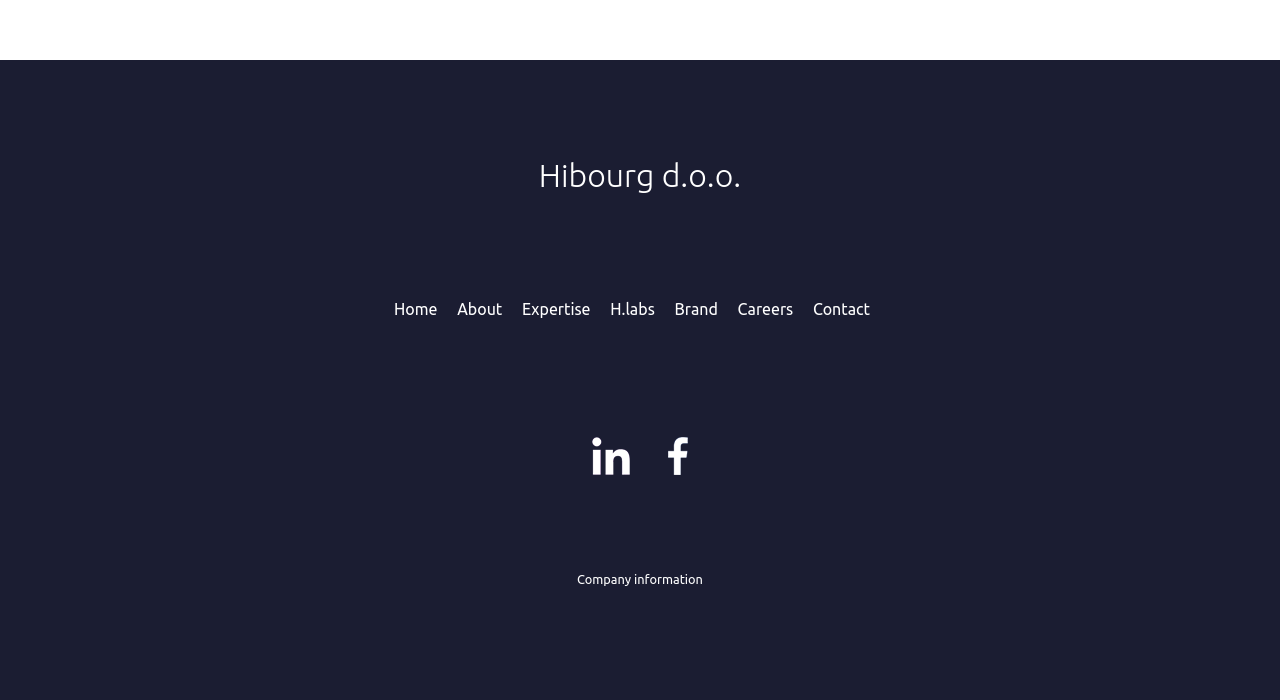Find the bounding box of the UI element described as follows: "About".

[0.357, 0.429, 0.392, 0.455]